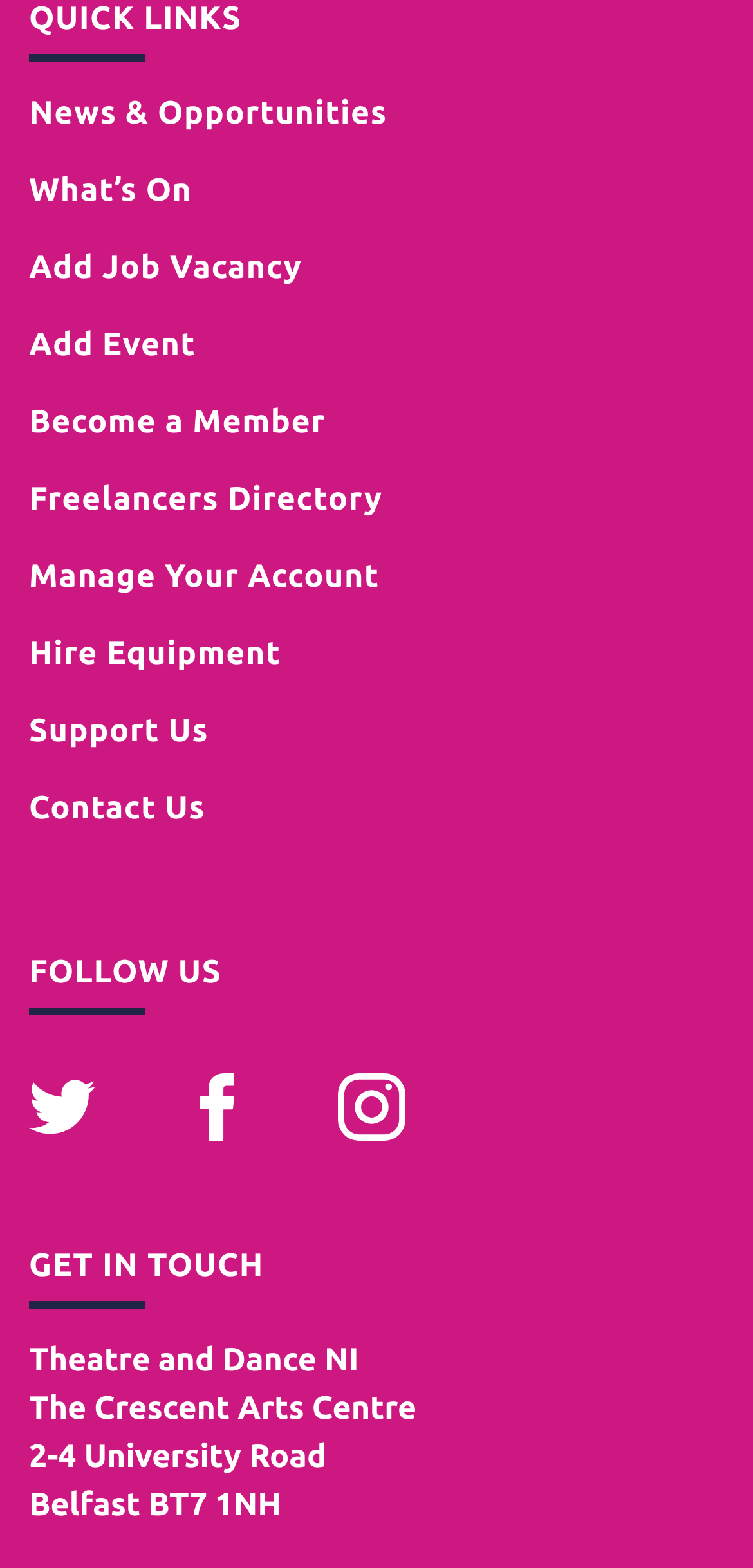Can you show the bounding box coordinates of the region to click on to complete the task described in the instruction: "Contact Us"?

[0.038, 0.504, 0.273, 0.527]